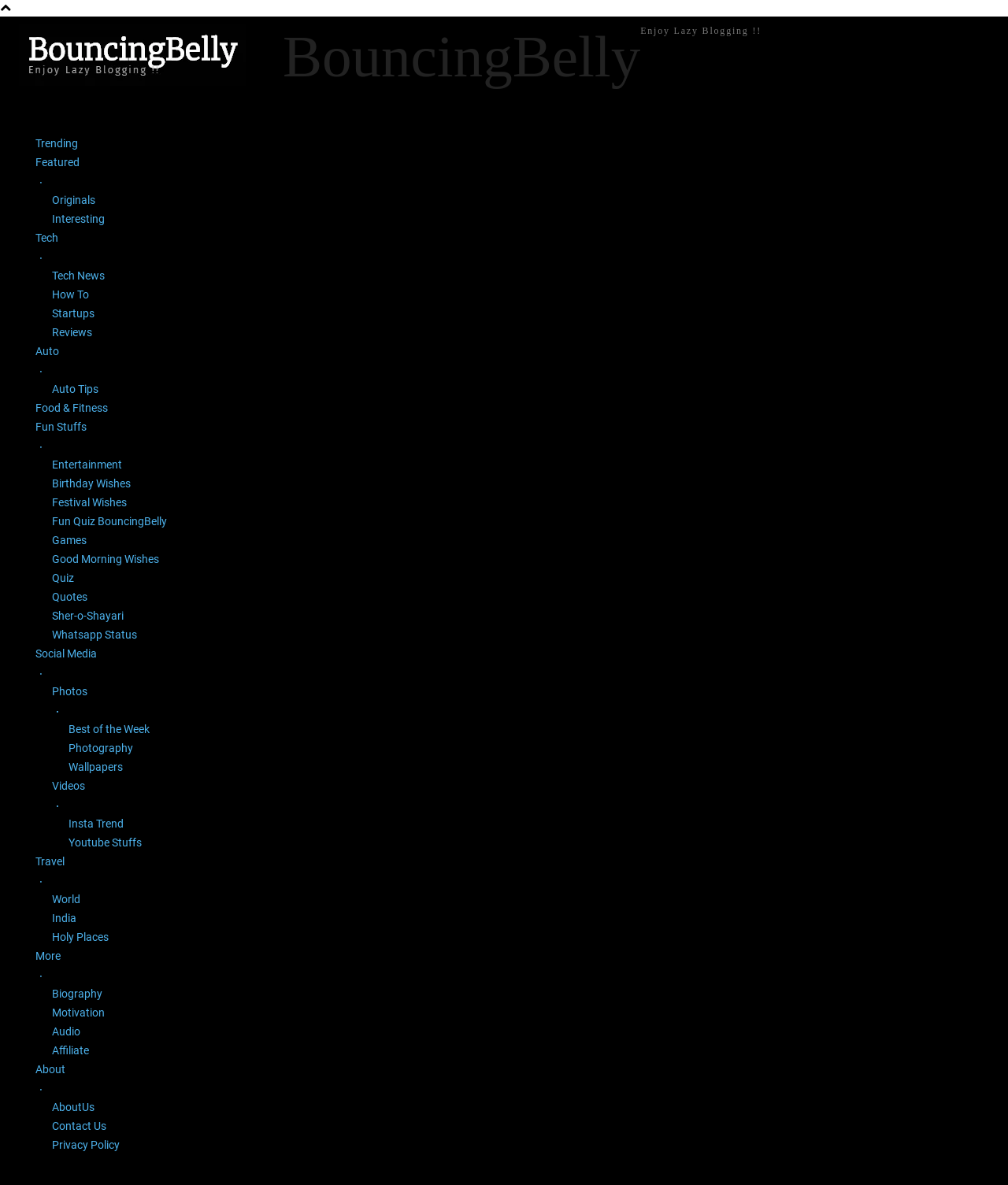Please locate the bounding box coordinates of the element that needs to be clicked to achieve the following instruction: "Click on the 'Tech News' link". The coordinates should be four float numbers between 0 and 1, i.e., [left, top, right, bottom].

[0.052, 0.224, 0.981, 0.24]